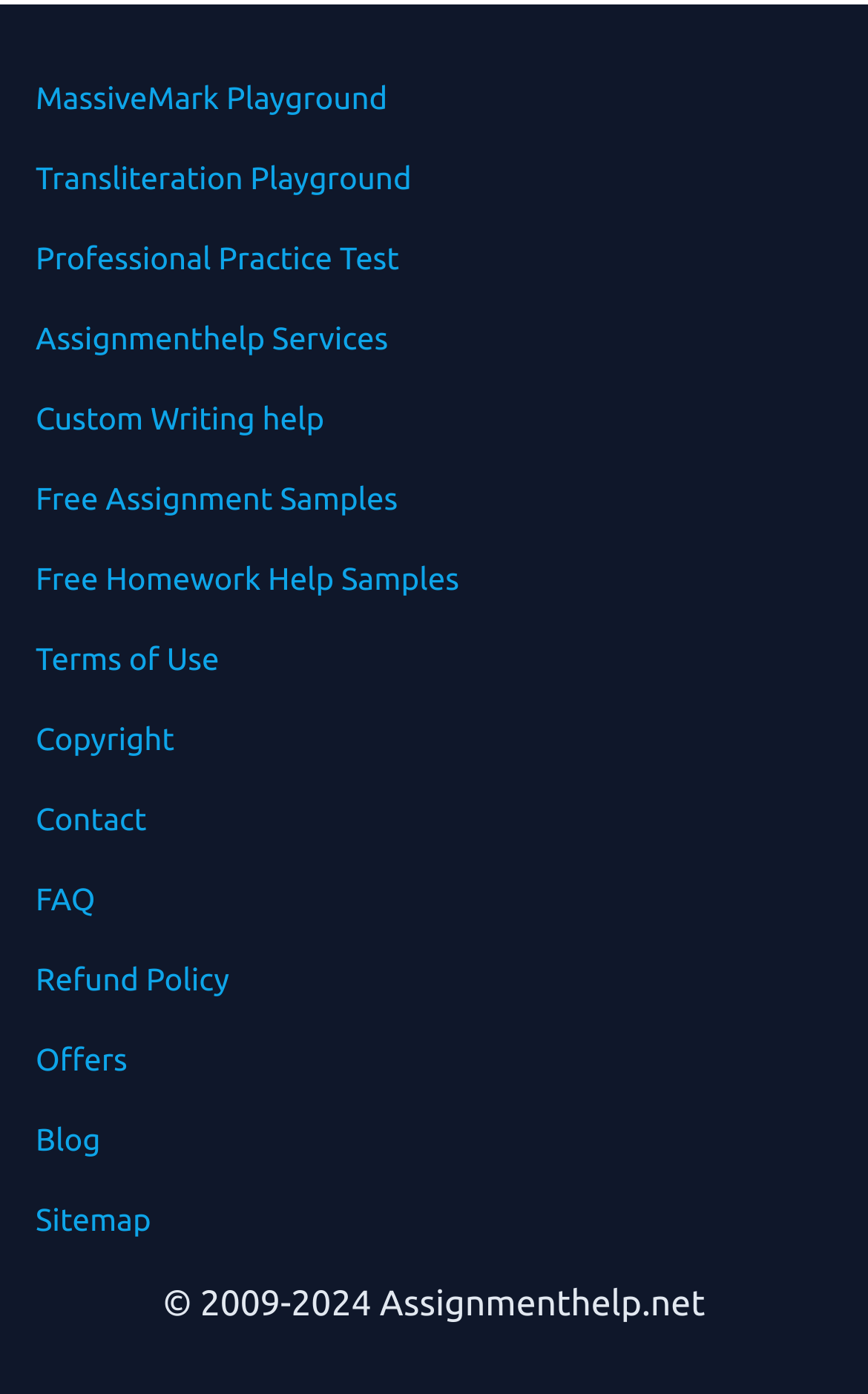Determine the bounding box for the described HTML element: "Custom Writing help". Ensure the coordinates are four float numbers between 0 and 1 in the format [left, top, right, bottom].

[0.041, 0.287, 0.374, 0.313]